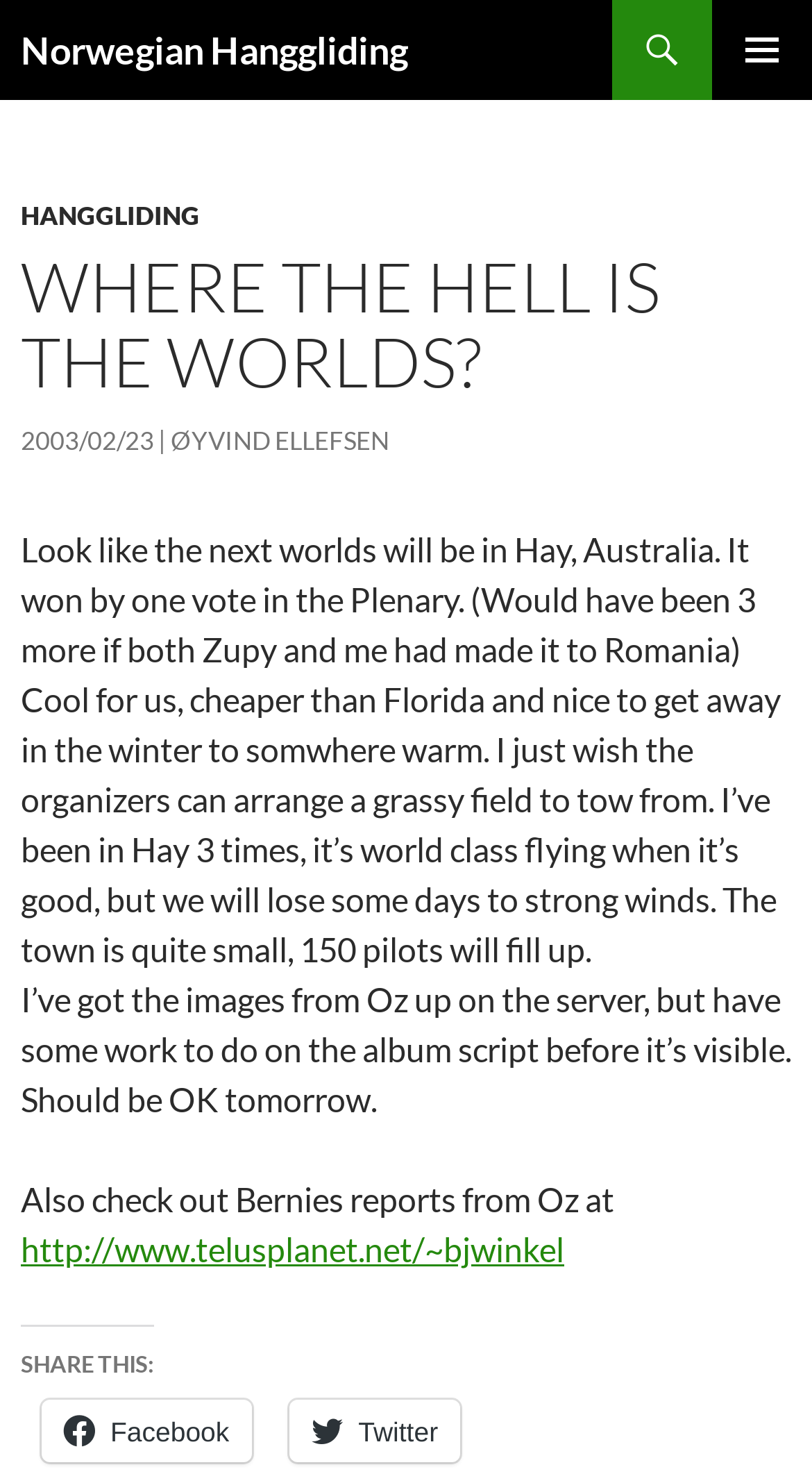What is the topic of the article? Analyze the screenshot and reply with just one word or a short phrase.

Hanggliding